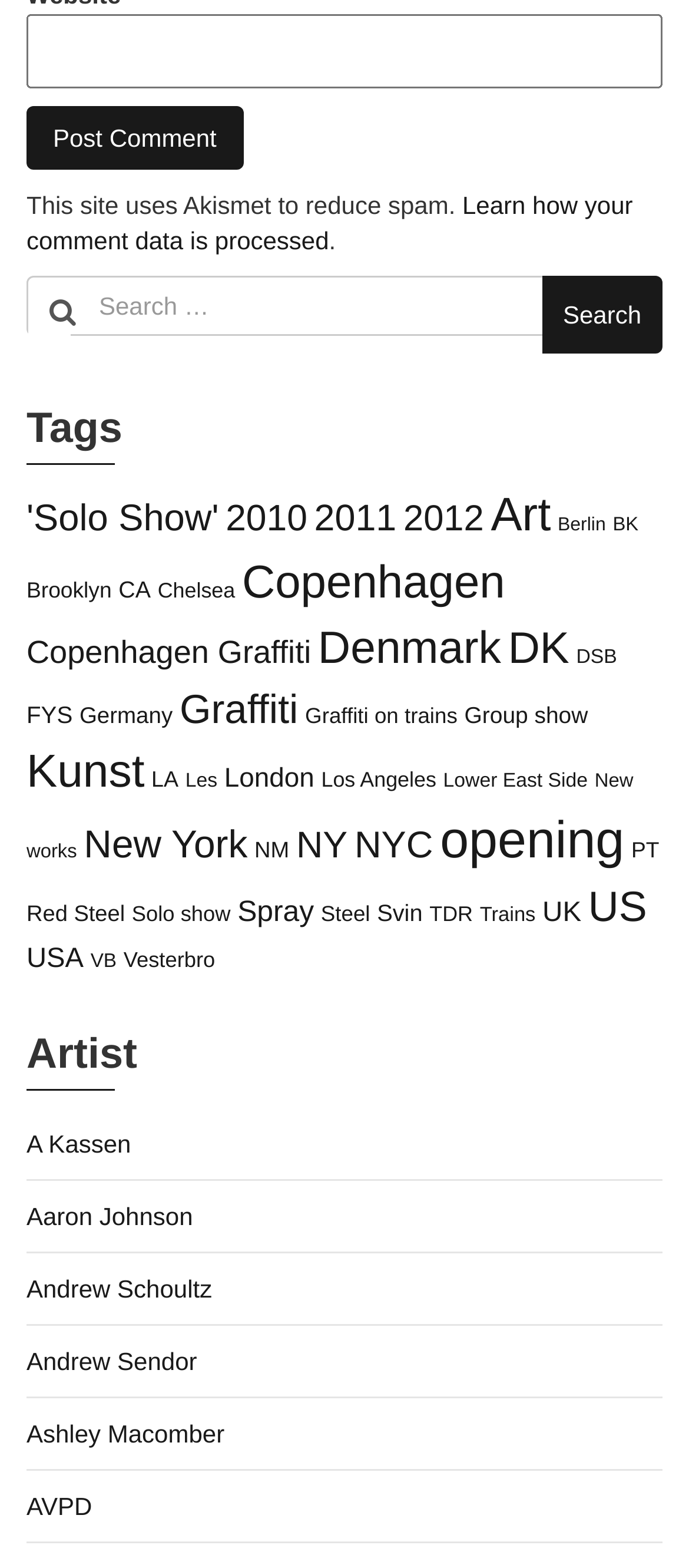What is the function of the button 'Post Comment'?
Please give a detailed and thorough answer to the question, covering all relevant points.

The button 'Post Comment' is located near the top of the webpage, and its proximity to the textbox 'Website' suggests that it is used to submit a comment or feedback related to the website.